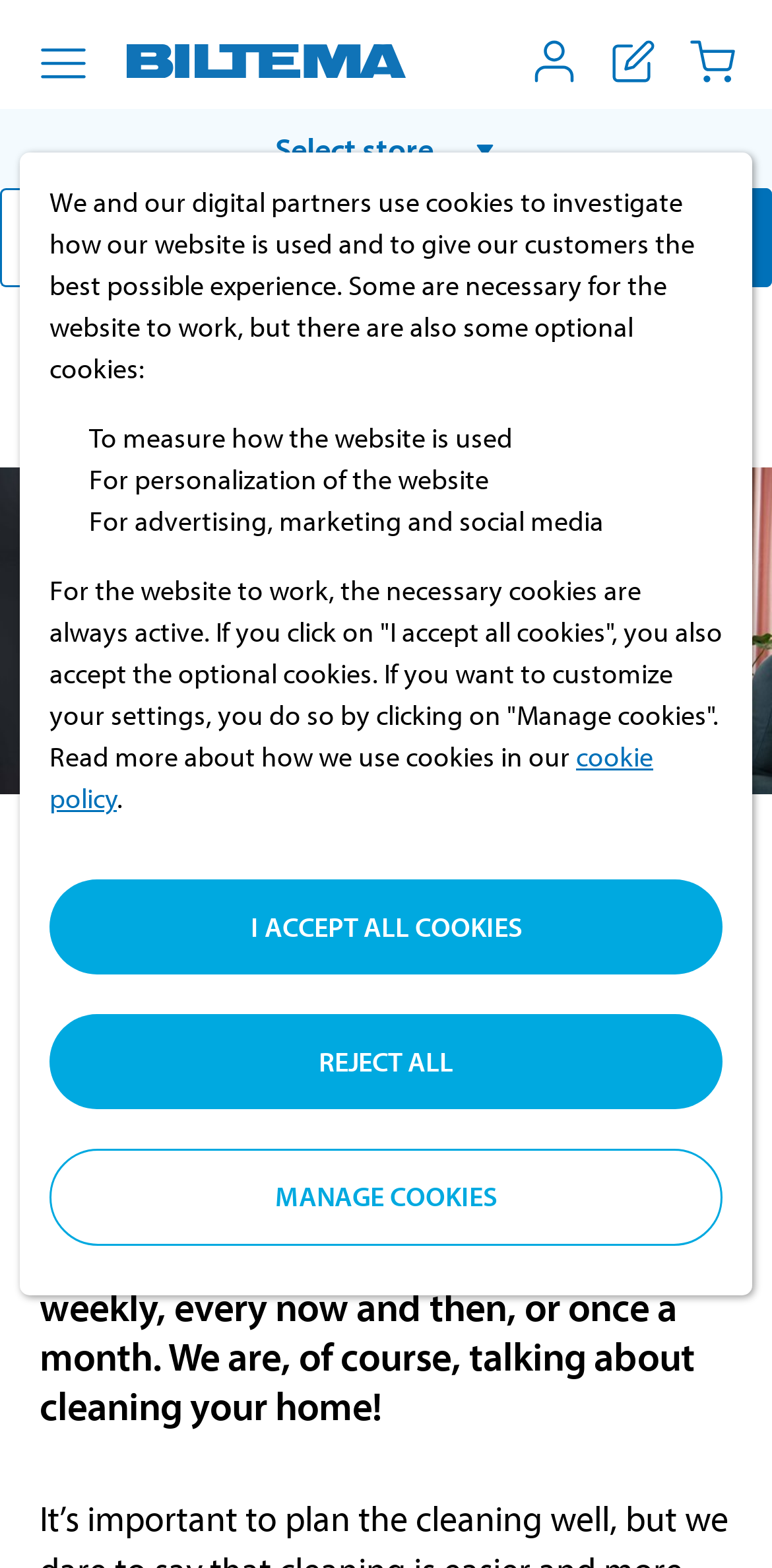Indicate the bounding box coordinates of the element that must be clicked to execute the instruction: "Go to the Biltema homepage". The coordinates should be given as four float numbers between 0 and 1, i.e., [left, top, right, bottom].

[0.165, 0.008, 0.525, 0.069]